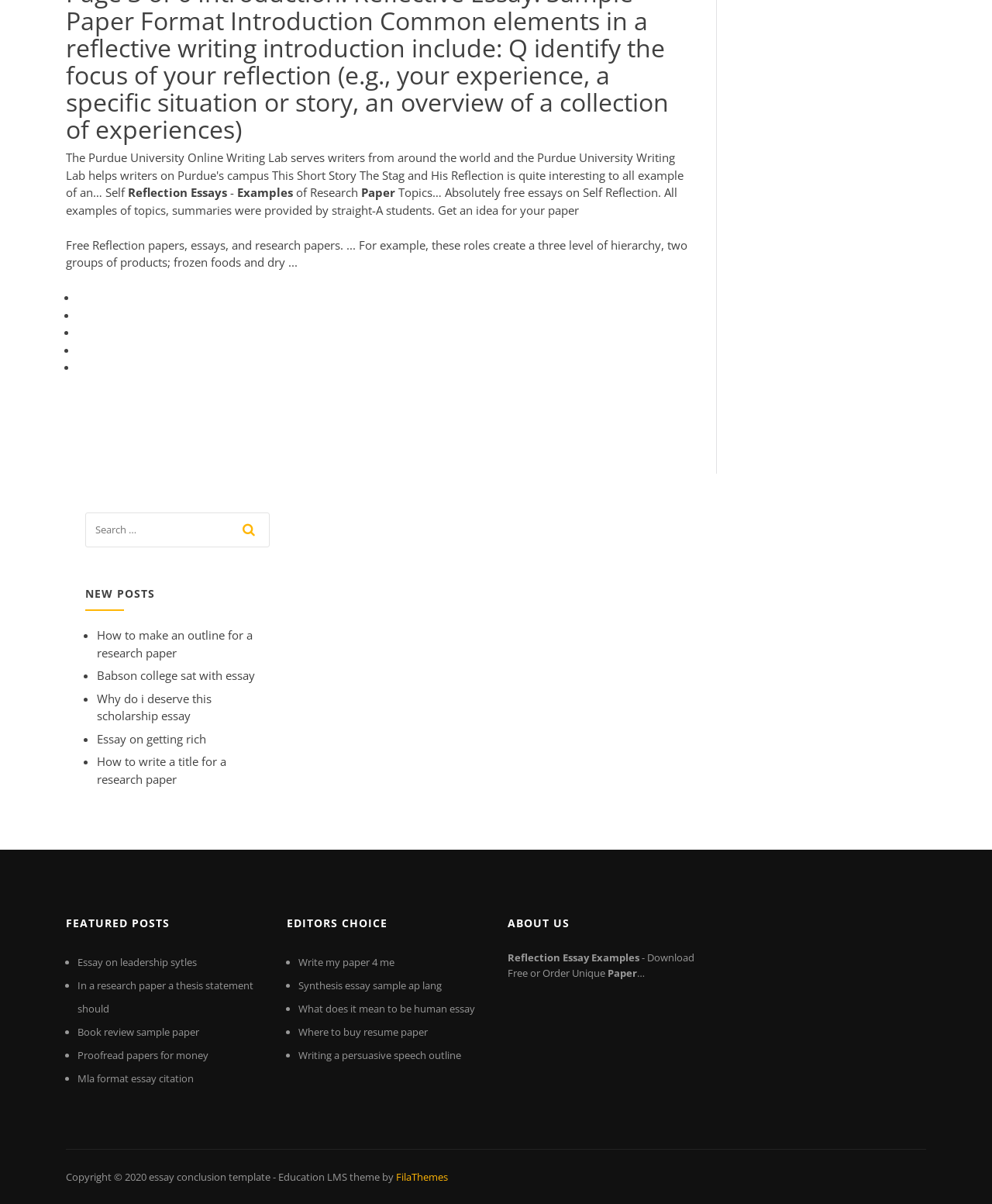Identify the coordinates of the bounding box for the element described below: "Mla format essay citation". Return the coordinates as four float numbers between 0 and 1: [left, top, right, bottom].

[0.078, 0.89, 0.195, 0.902]